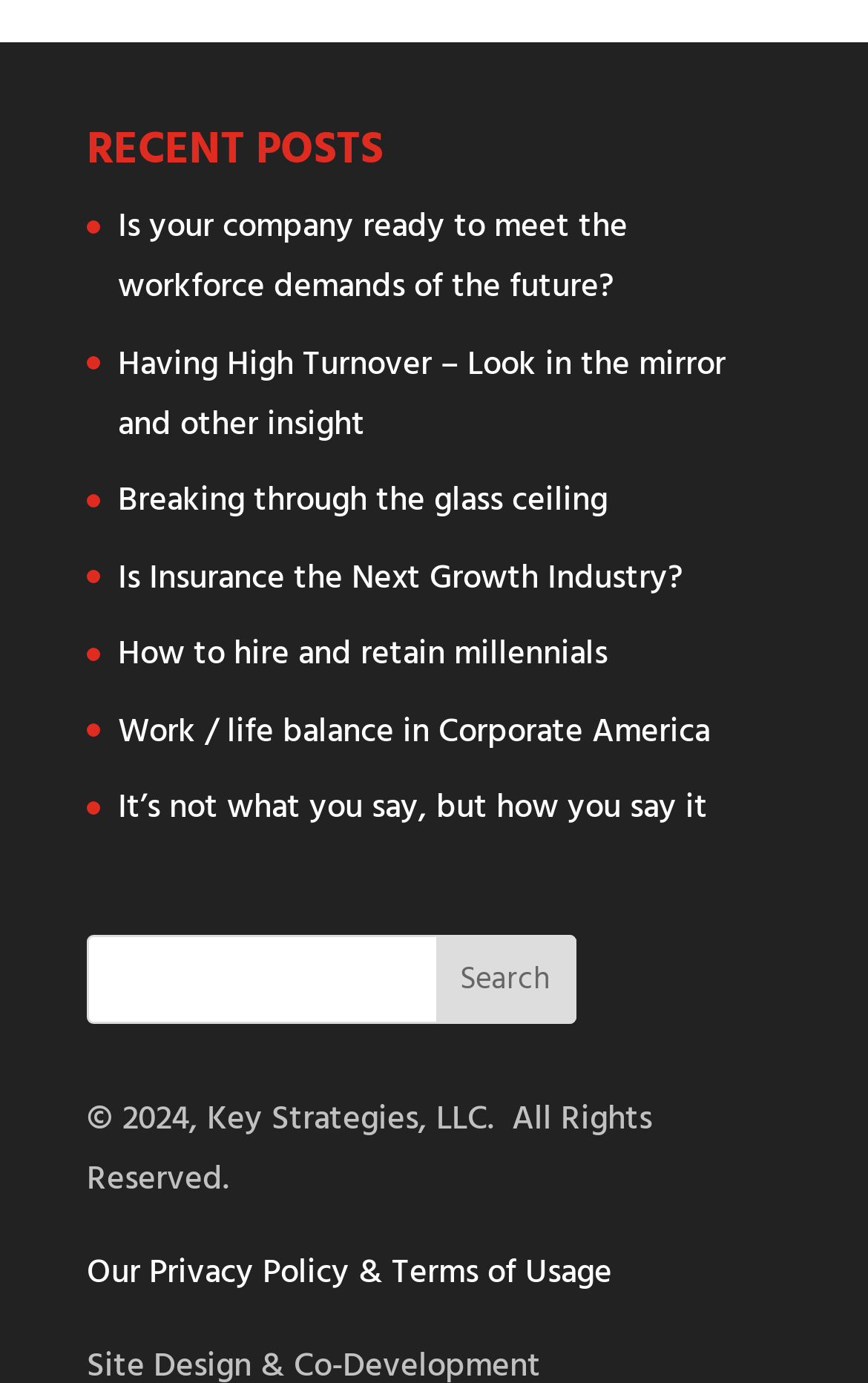What is the theme of the posts listed under 'RECENT POSTS'?
Offer a detailed and full explanation in response to the question.

The titles of the posts listed under 'RECENT POSTS' suggest that they are related to workforce and career development, such as 'Is your company ready to meet the workforce demands of the future?' and 'How to hire and retain millennials'.